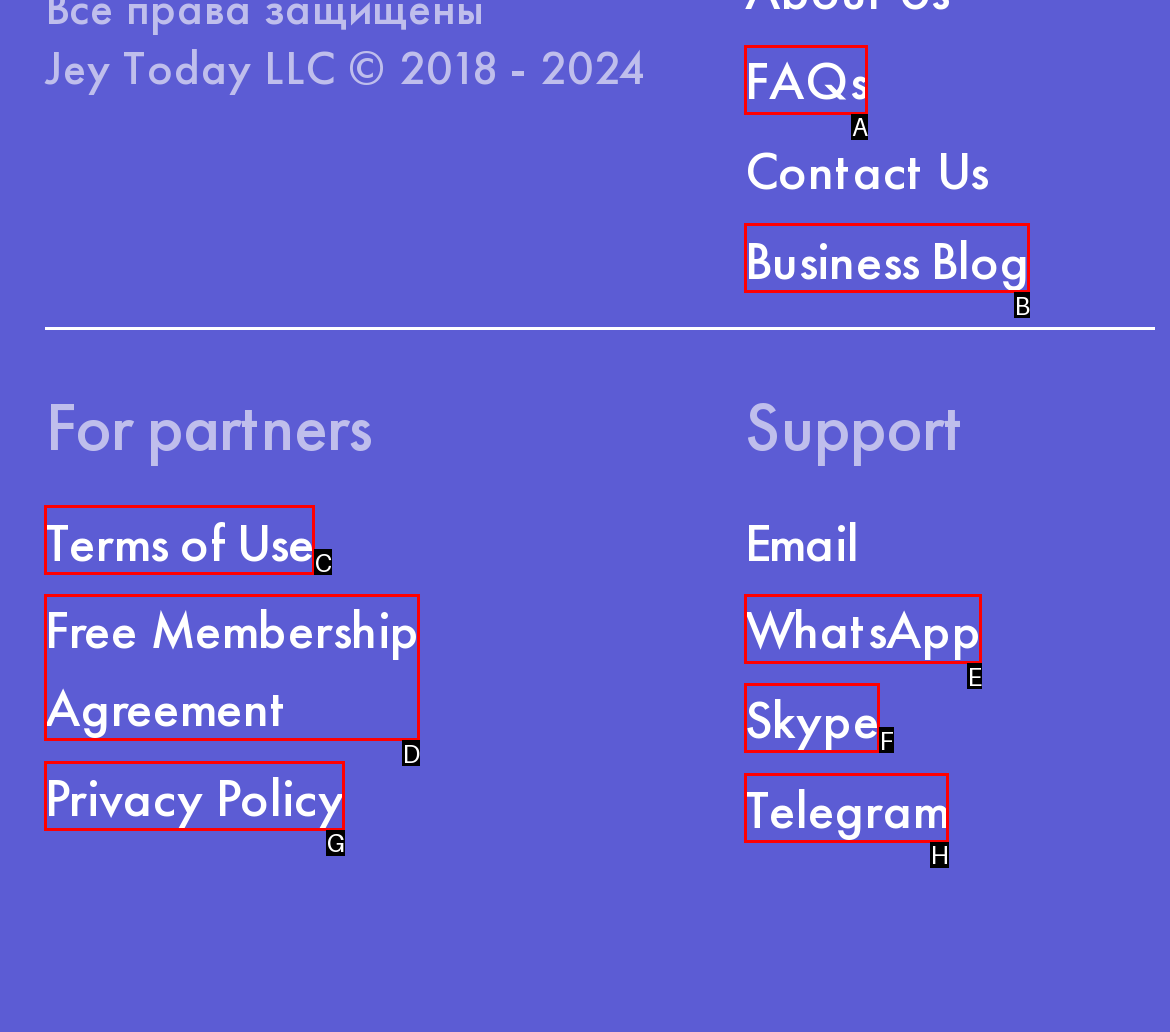Identify the correct UI element to click for the following task: read Terms of Use Choose the option's letter based on the given choices.

C